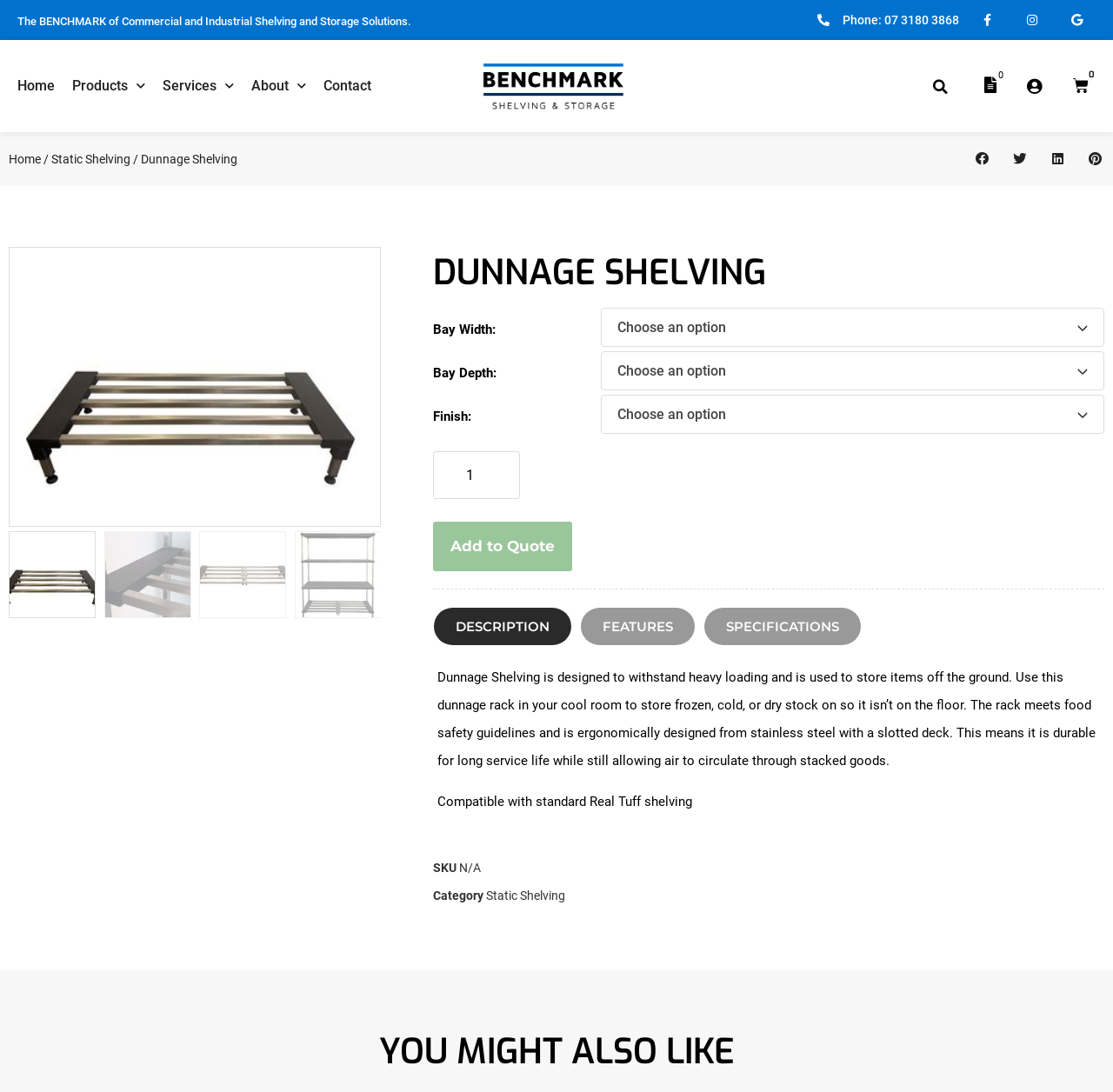Give a comprehensive overview of the webpage, including key elements.

The webpage is about Dunnage Shelving, a product designed for storing items off the ground in cool rooms, cold storage, or dry stock areas. At the top of the page, there is a logo and a navigation menu with links to Home, Products, Services, About, and Contact. Below the navigation menu, there is a search bar and a cart icon with a "0" indicator.

The main content of the page is divided into sections. The first section has a heading "DUNNAGE SHELVING" and displays two images of the product. Below the images, there are three dropdown menus for selecting Bay Width, Bay Depth, and Finish. There is also a spin button to input the quantity of Dunnage Shelving and an "Add to Quote" link.

The next section has a tab list with three tabs: DESCRIPTION, FEATURES, and SPECIFICATIONS. The DESCRIPTION tab is selected by default and displays a detailed text about the product, its features, and benefits. The text explains that the Dunnage Shelving is designed to withstand heavy loading, meets food safety guidelines, and is ergonomically designed from stainless steel.

Below the tab list, there is a section with the product's SKU and Category information. The page also has a "YOU MIGHT ALSO LIKE" section at the bottom, but it does not display any specific products.

On the right side of the page, there are social media sharing buttons for Facebook, Twitter, LinkedIn, and Pinterest. There are also several links to other pages, including a phone number and an email address.